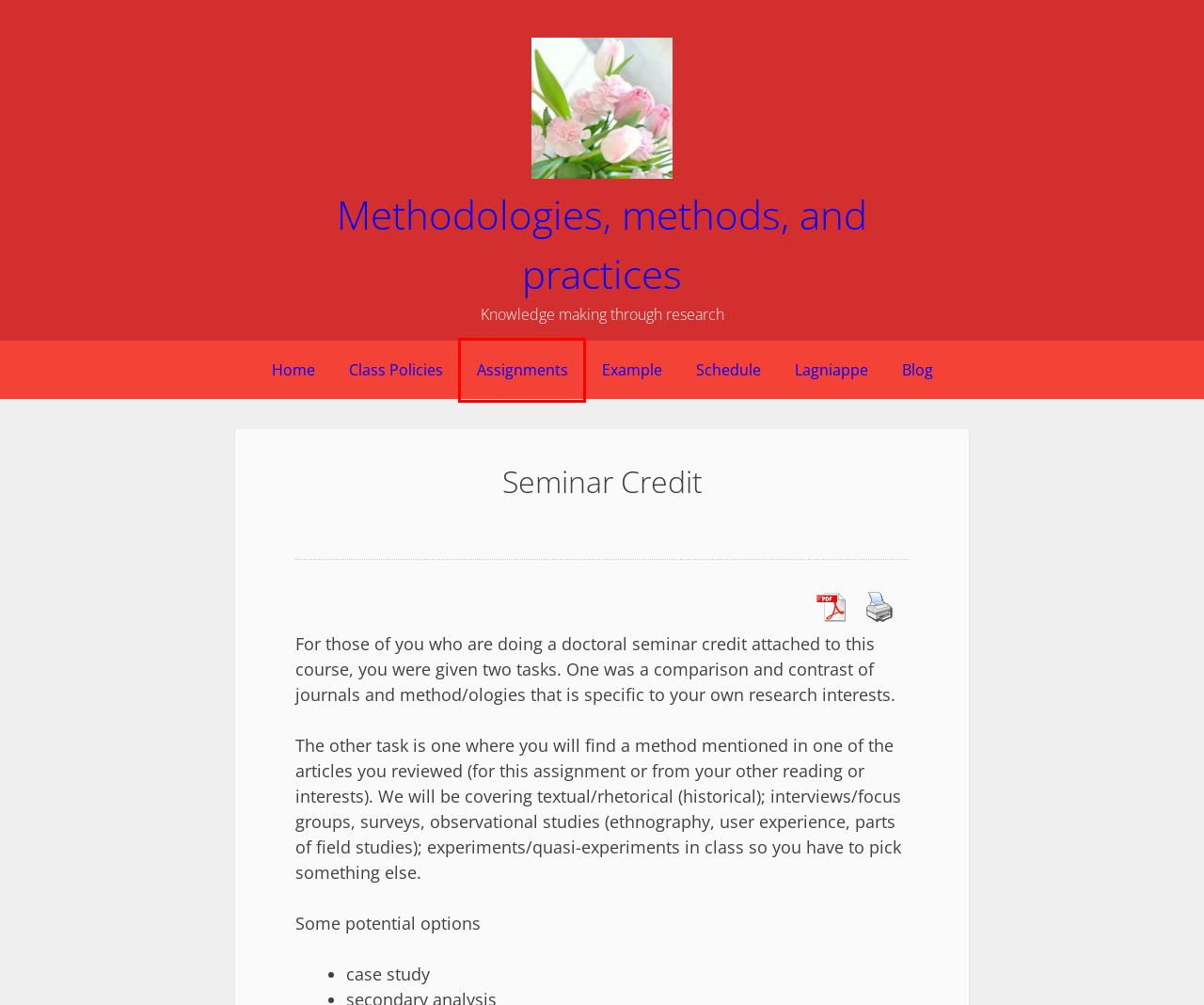You have a screenshot showing a webpage with a red bounding box around a UI element. Choose the webpage description that best matches the new page after clicking the highlighted element. Here are the options:
A. Seminar Credit - Methodologies, methods, and practices
B. Lagniappe – Methodologies, methods, and practices
C. Schedule – Methodologies, methods, and practices
D. Blog – Methodologies, methods, and practices
E. Example – Methodologies, methods, and practices
F. Methodologies, methods, and practices – Knowledge making through research
G. Assignments – Methodologies, methods, and practices
H. Class Policies – Methodologies, methods, and practices

G